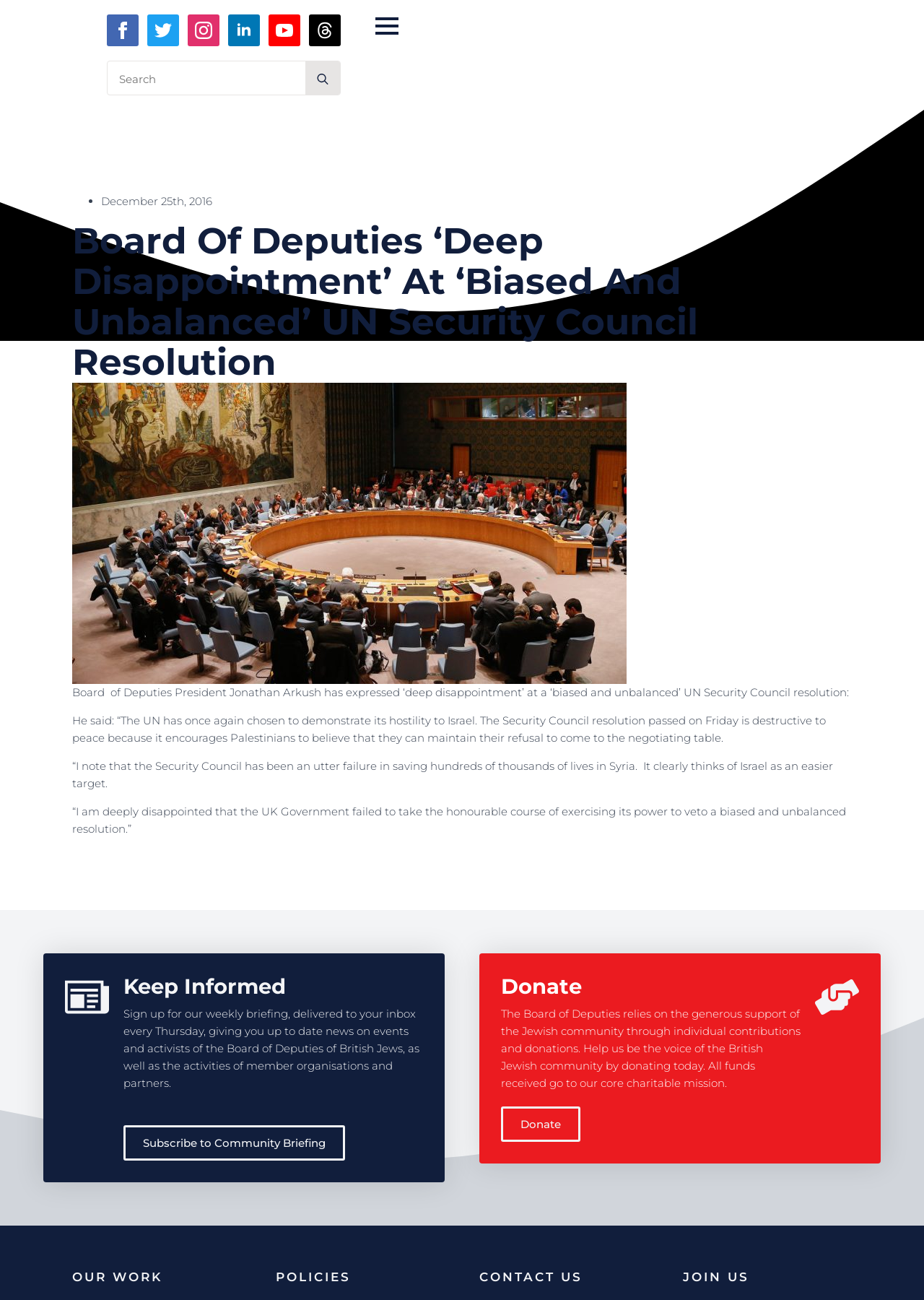Analyze the image and give a detailed response to the question:
What is the purpose of the 'Search for:' textbox?

The purpose of the 'Search for:' textbox can be inferred by its label and its position on the webpage, which suggests that it is a search function to find content within the website.